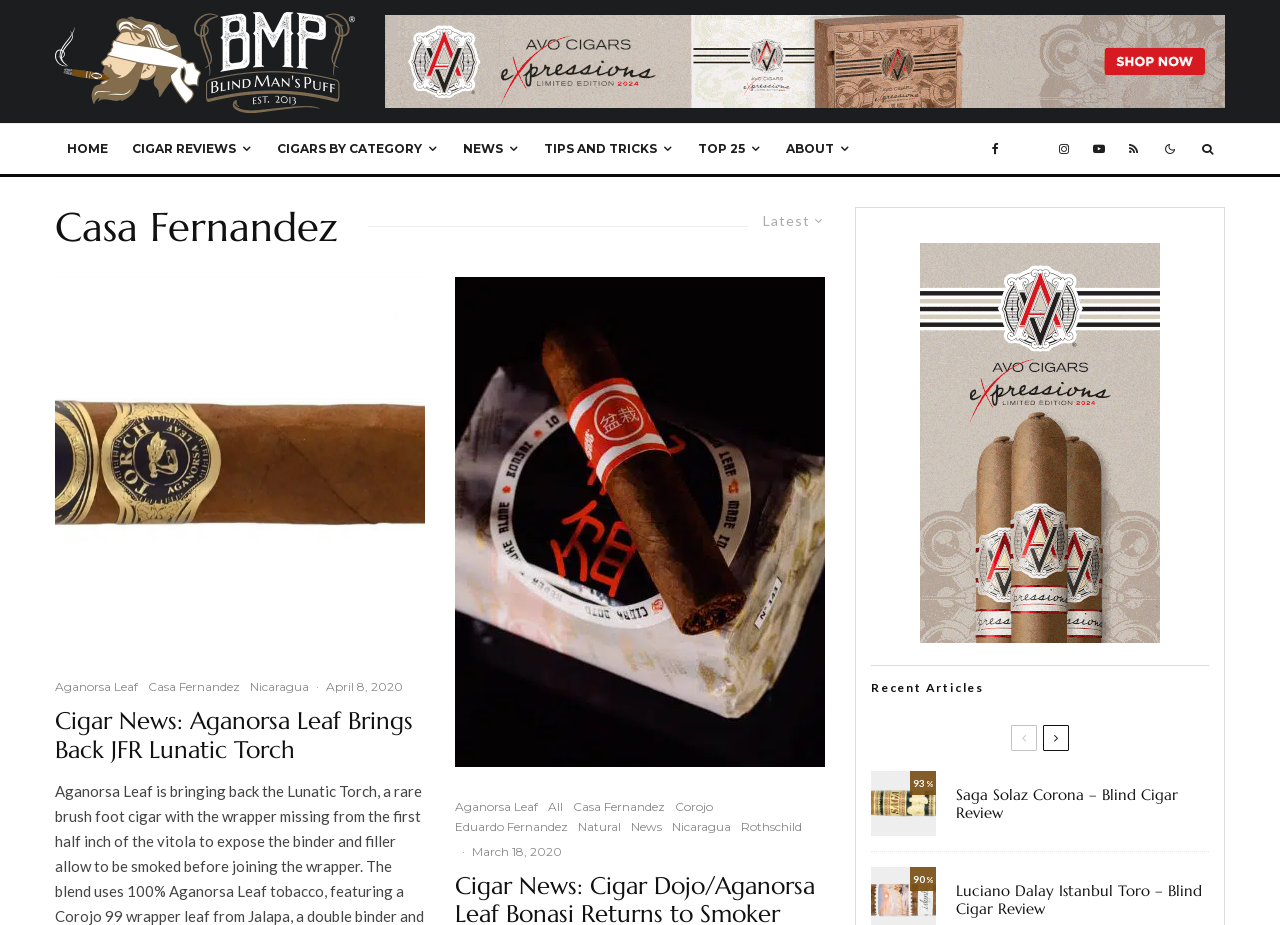Identify the bounding box coordinates of the clickable section necessary to follow the following instruction: "Check the cigar review of Saga Solaz Corona". The coordinates should be presented as four float numbers from 0 to 1, i.e., [left, top, right, bottom].

[0.68, 0.834, 0.731, 0.904]